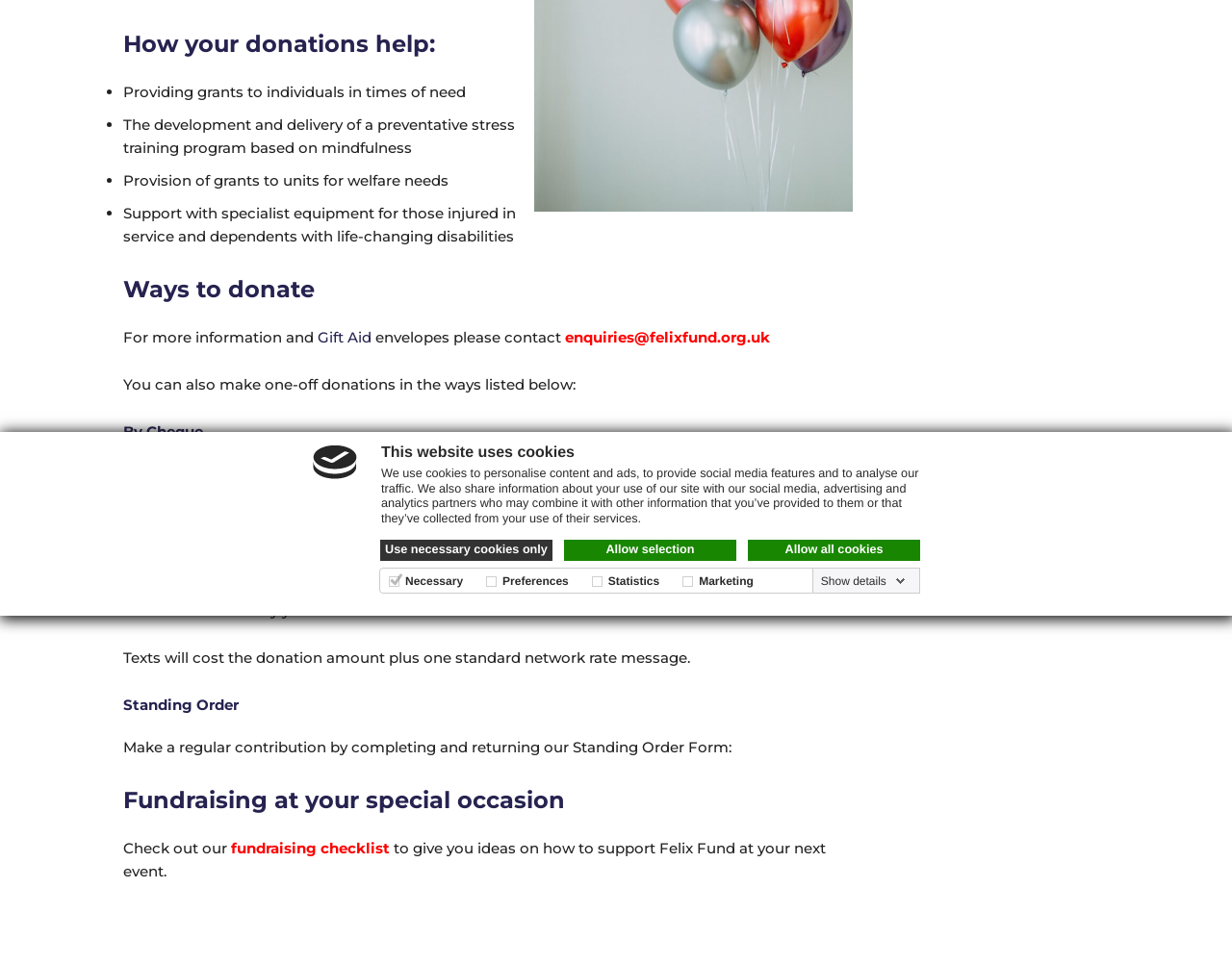Provide the bounding box for the UI element matching this description: "Allow all cookies".

[0.607, 0.56, 0.747, 0.582]